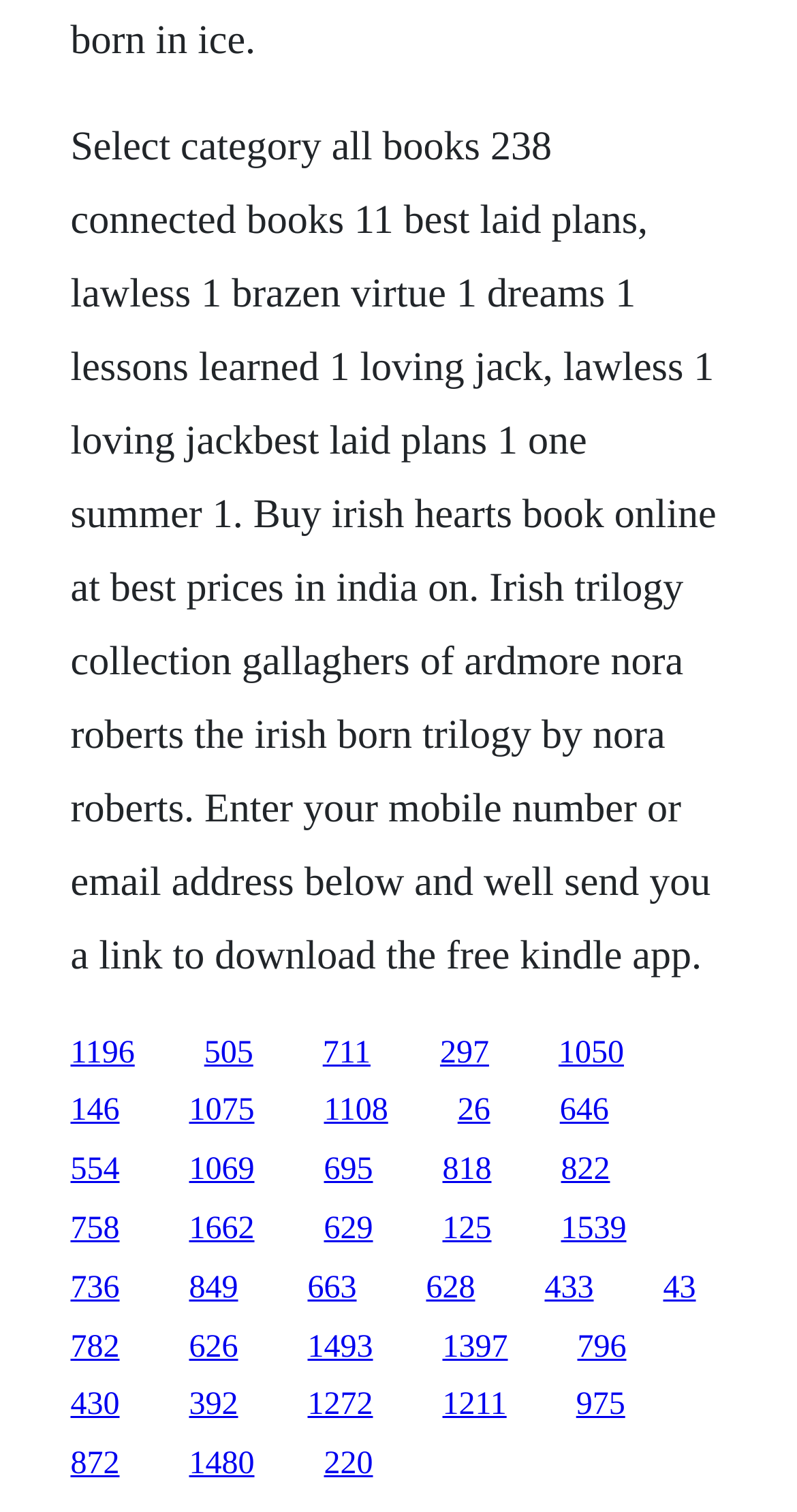Find the bounding box of the UI element described as follows: "646".

[0.702, 0.724, 0.764, 0.746]